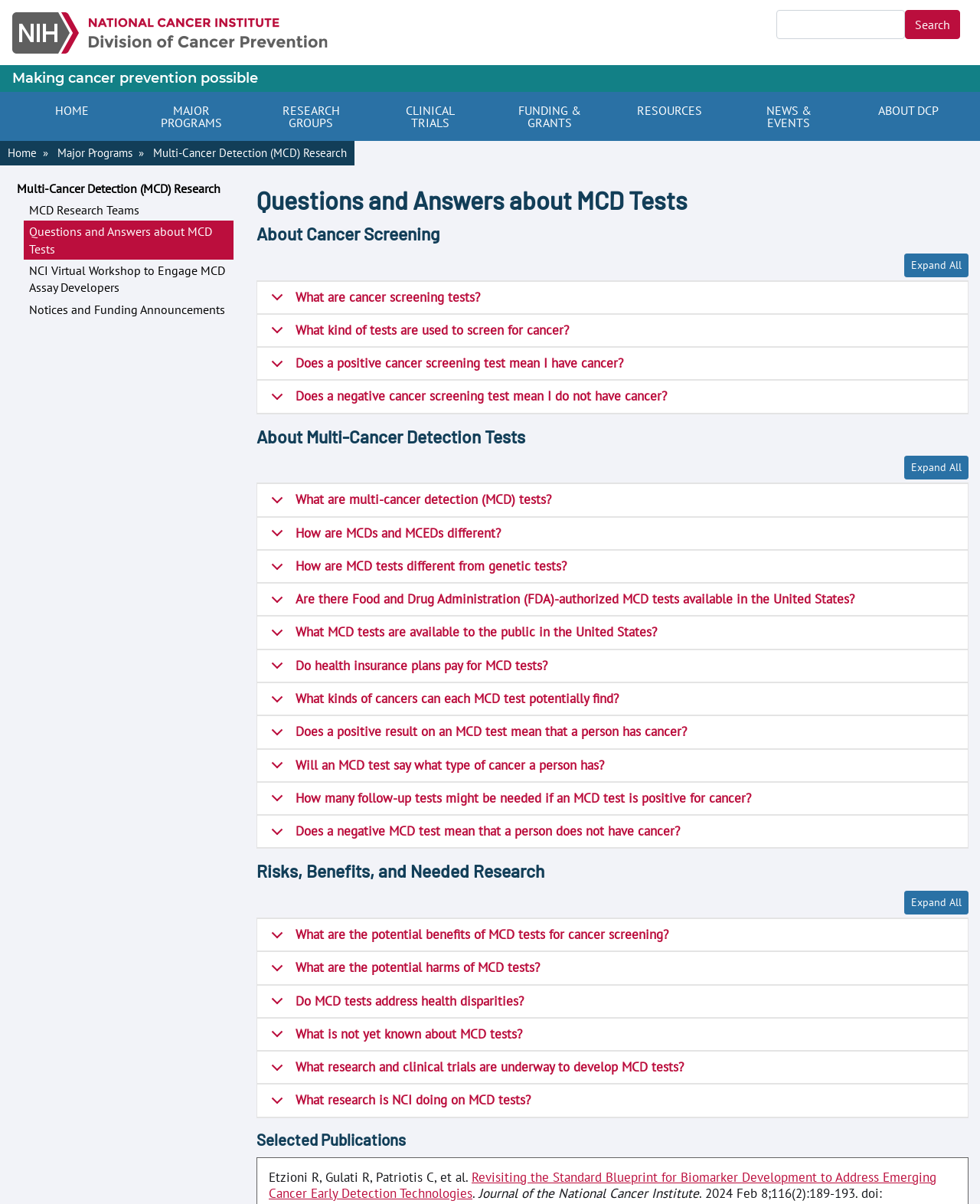Locate the bounding box of the UI element described in the following text: "Privacy Policy".

None